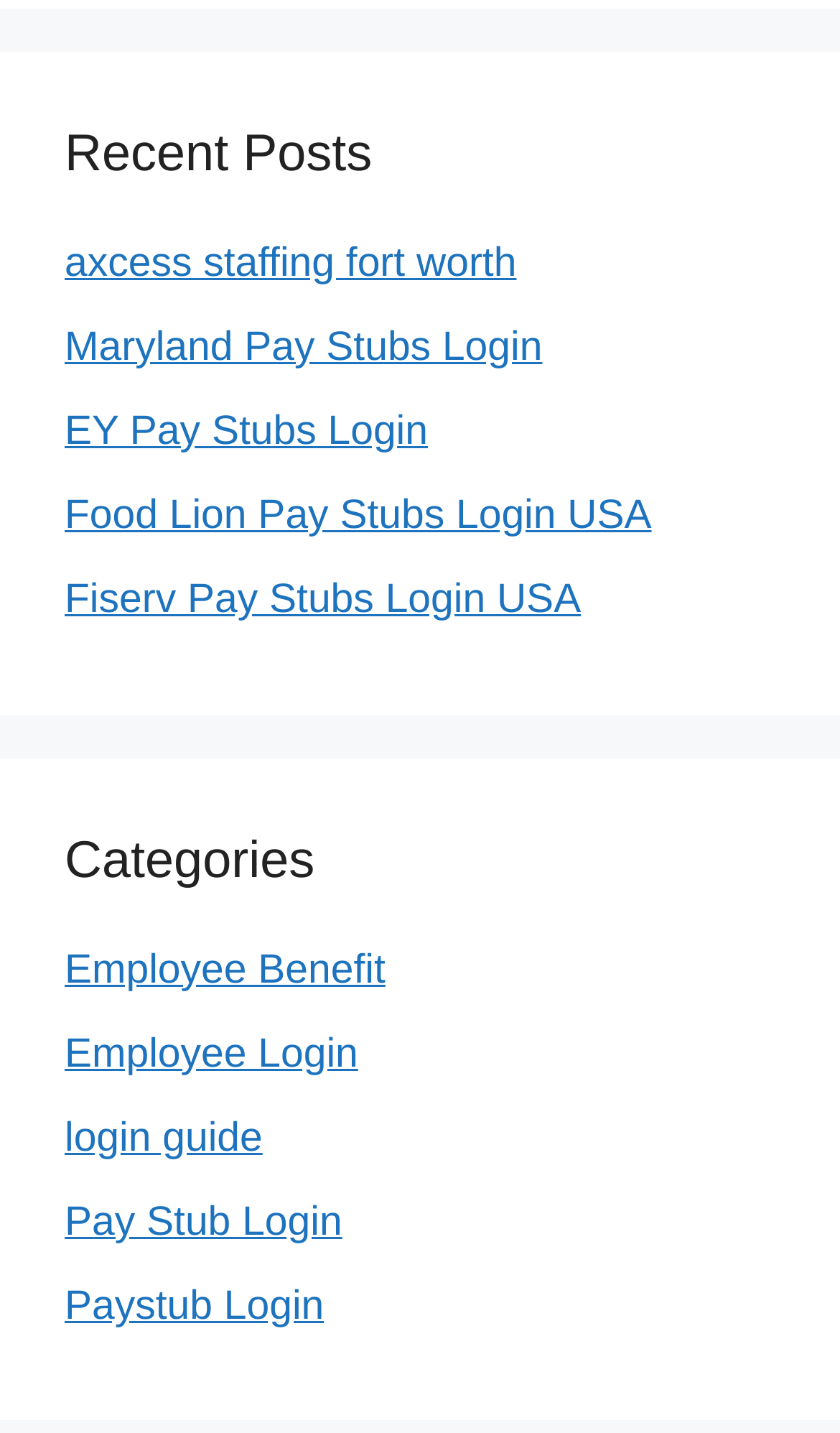Can you find the bounding box coordinates for the UI element given this description: "Paystub Login"? Provide the coordinates as four float numbers between 0 and 1: [left, top, right, bottom].

[0.077, 0.897, 0.386, 0.928]